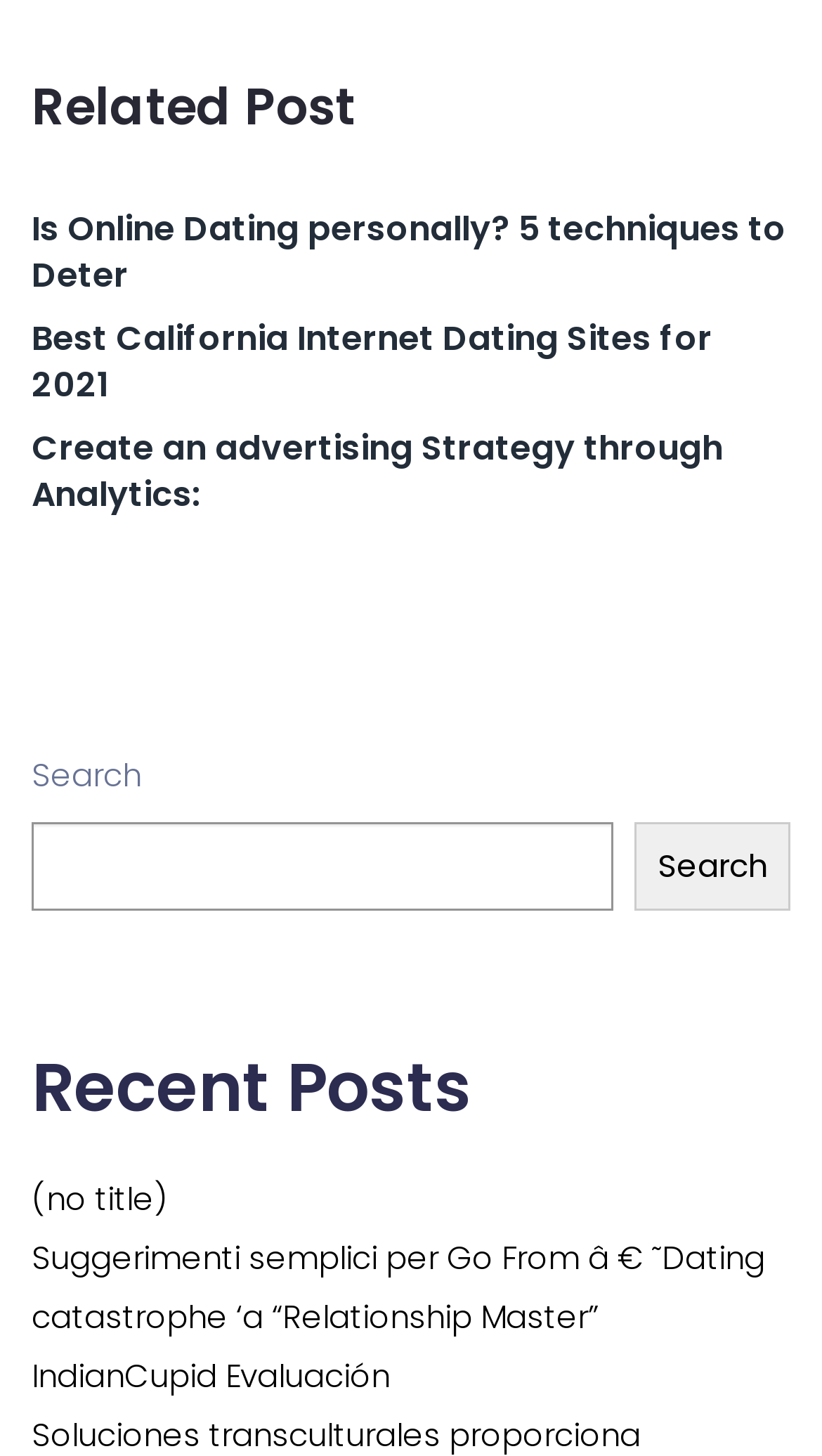Determine the bounding box coordinates for the UI element matching this description: "IndianCupid Evaluación".

[0.038, 0.93, 0.474, 0.96]